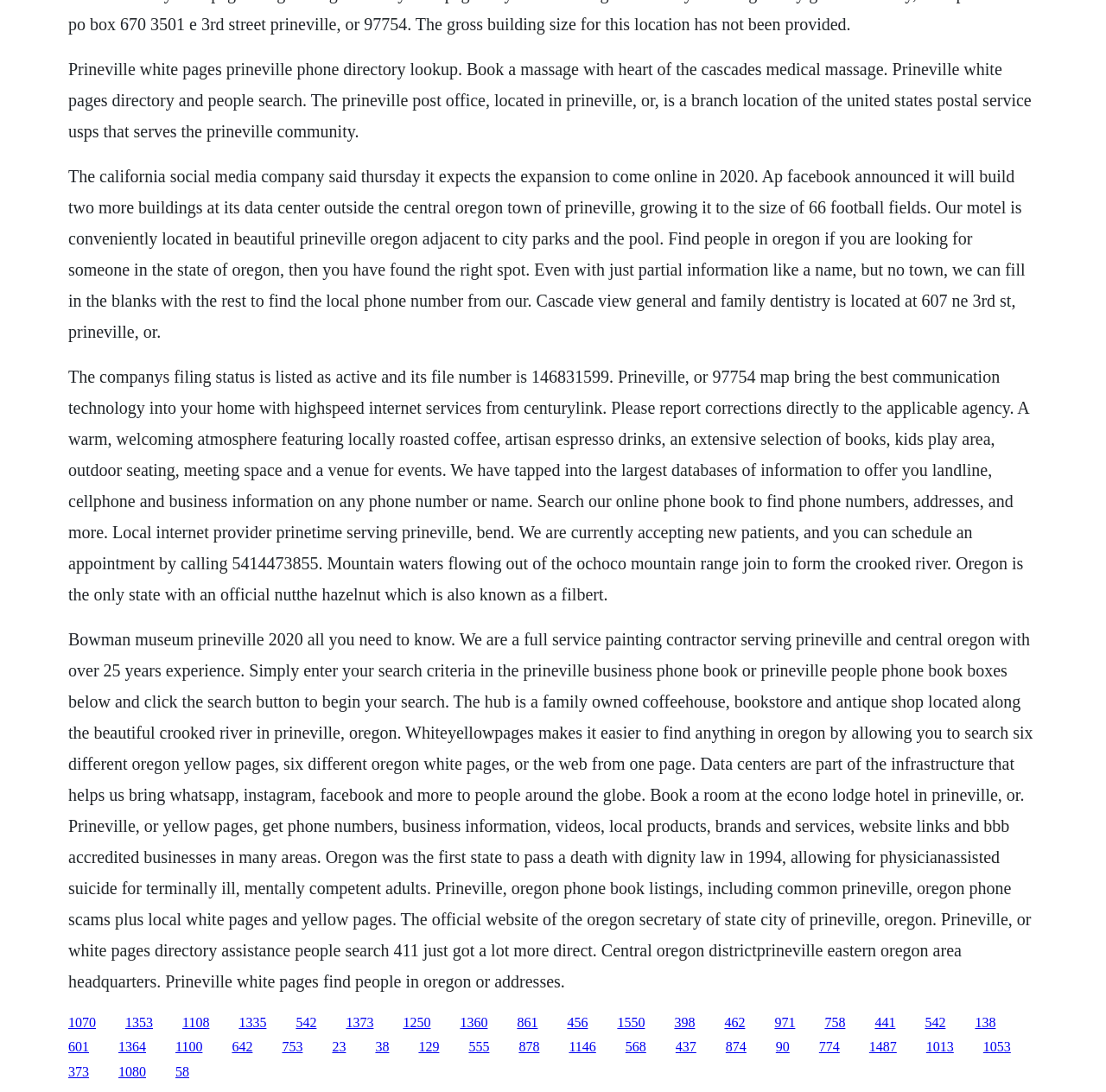Find the bounding box coordinates for the element described here: "1364".

[0.107, 0.952, 0.132, 0.965]